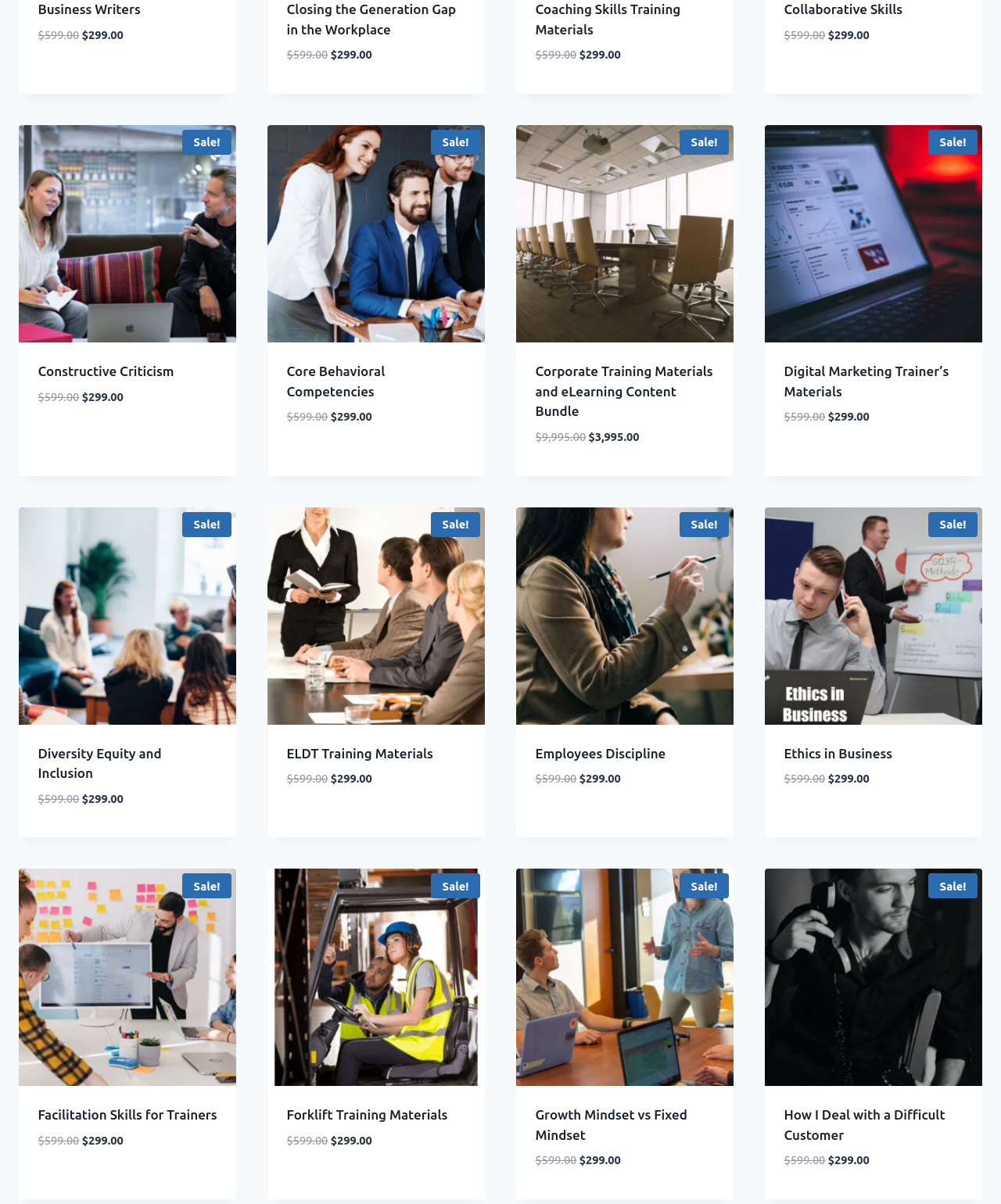How many products are on sale?
From the screenshot, provide a brief answer in one word or phrase.

18